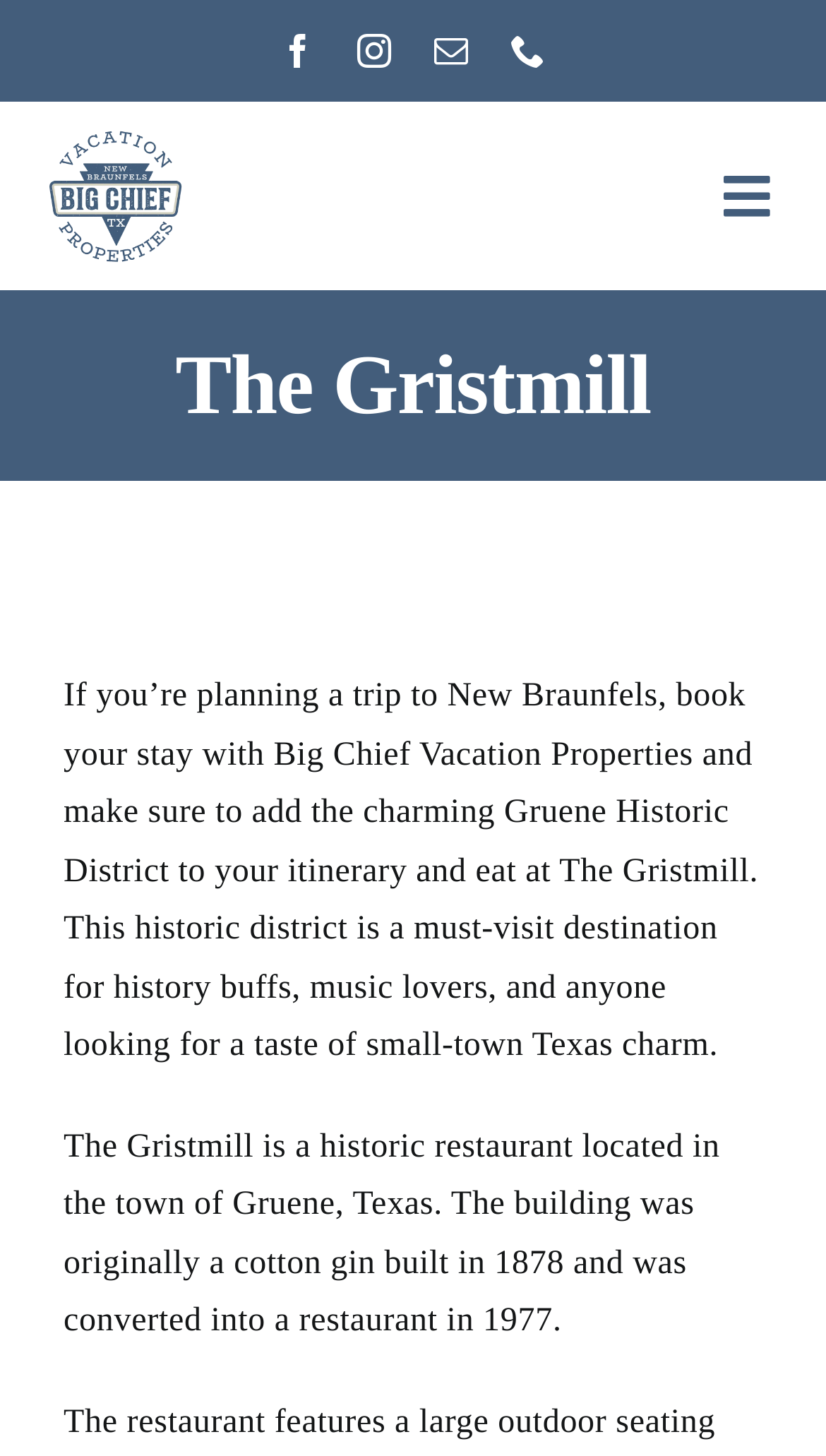Using the element description aria-label="phone", predict the bounding box coordinates for the UI element. Provide the coordinates in (top-left x, top-left y, bottom-right x, bottom-right y) format with values ranging from 0 to 1.

[0.619, 0.023, 0.66, 0.047]